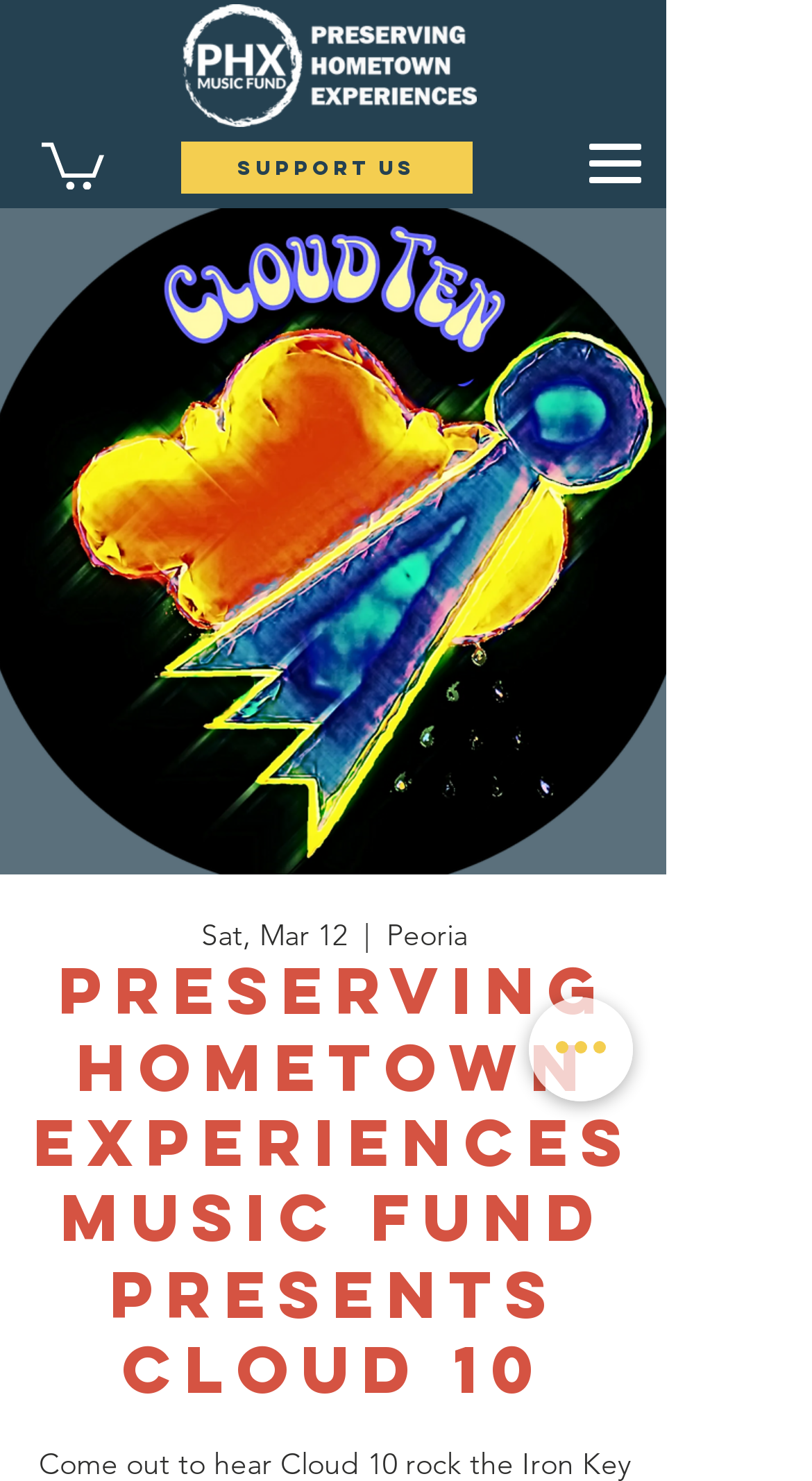Find the bounding box coordinates for the HTML element described in this sentence: "aria-label="Quick actions"". Provide the coordinates as four float numbers between 0 and 1, in the format [left, top, right, bottom].

[0.651, 0.673, 0.779, 0.744]